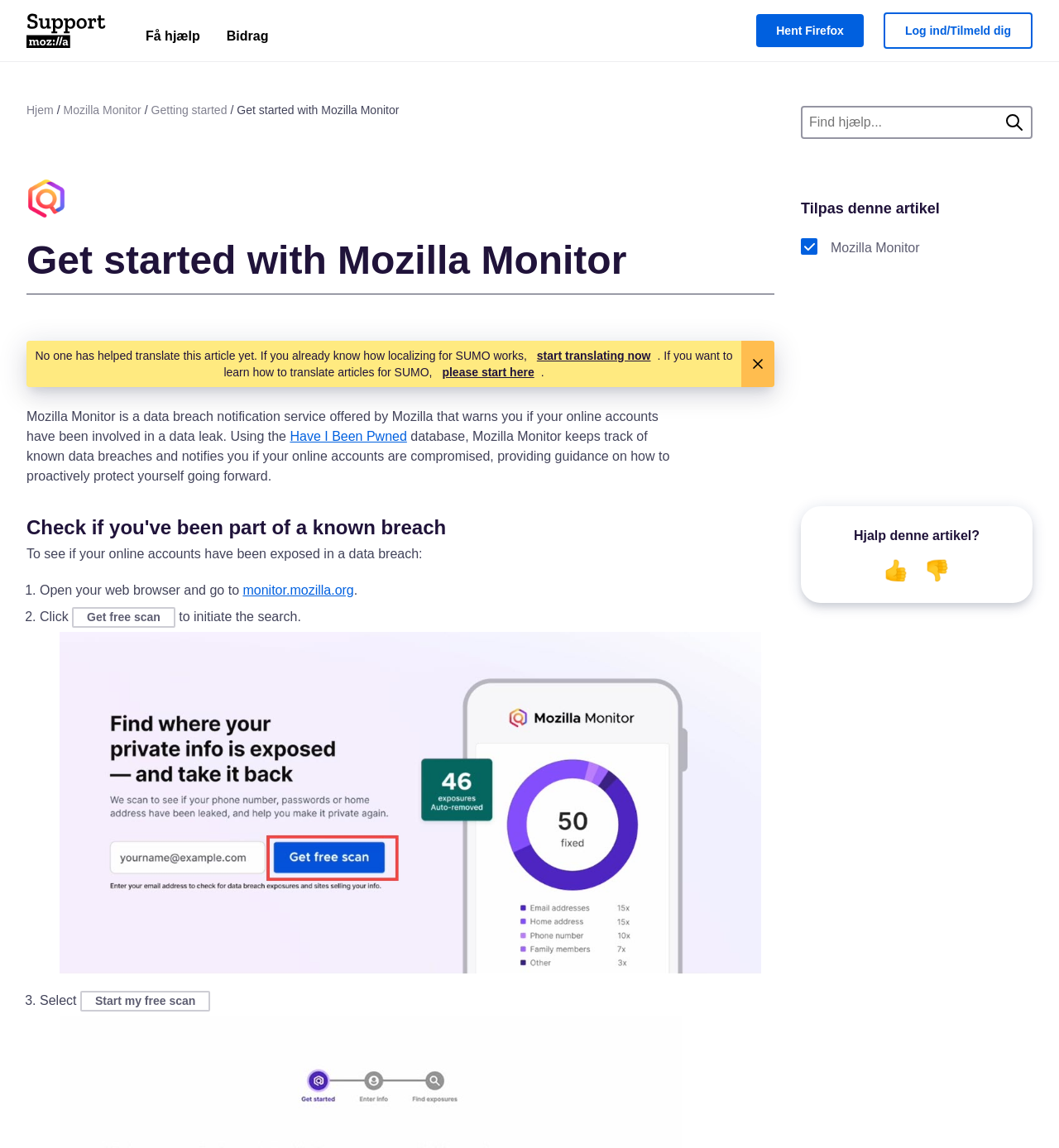Identify and generate the primary title of the webpage.

Get started with Mozilla Monitor